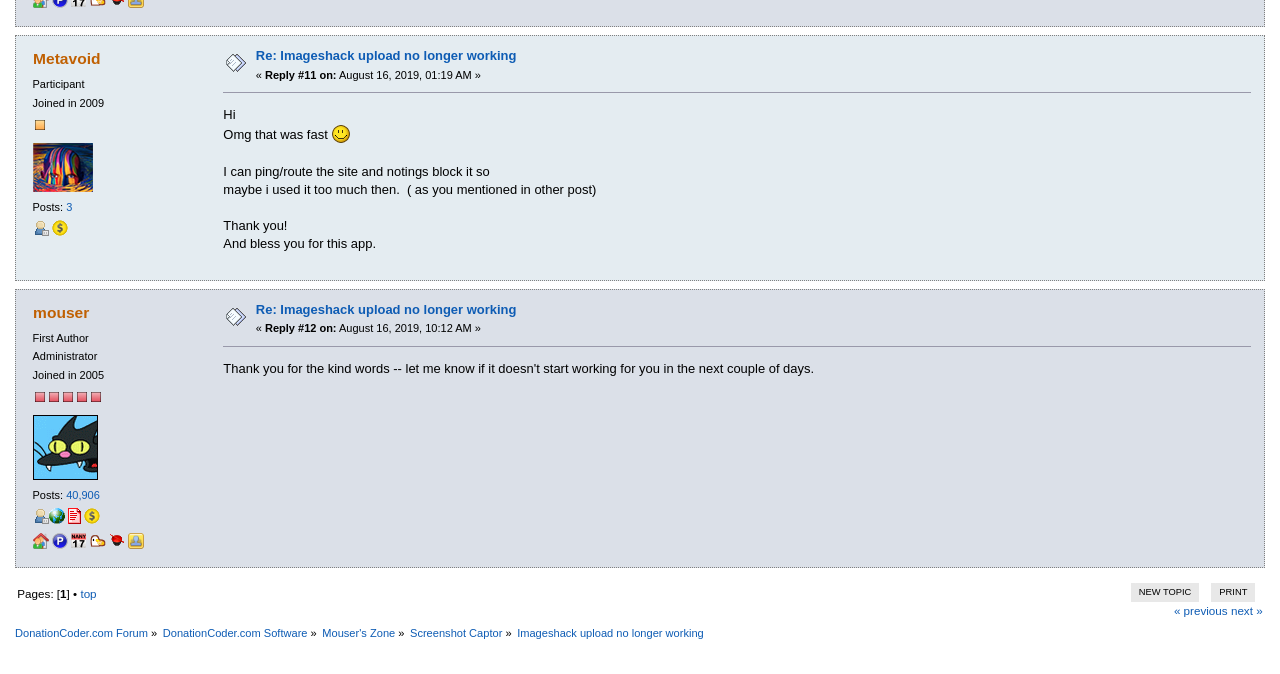Determine the bounding box coordinates of the region I should click to achieve the following instruction: "Create a new topic". Ensure the bounding box coordinates are four float numbers between 0 and 1, i.e., [left, top, right, bottom].

[0.883, 0.865, 0.937, 0.894]